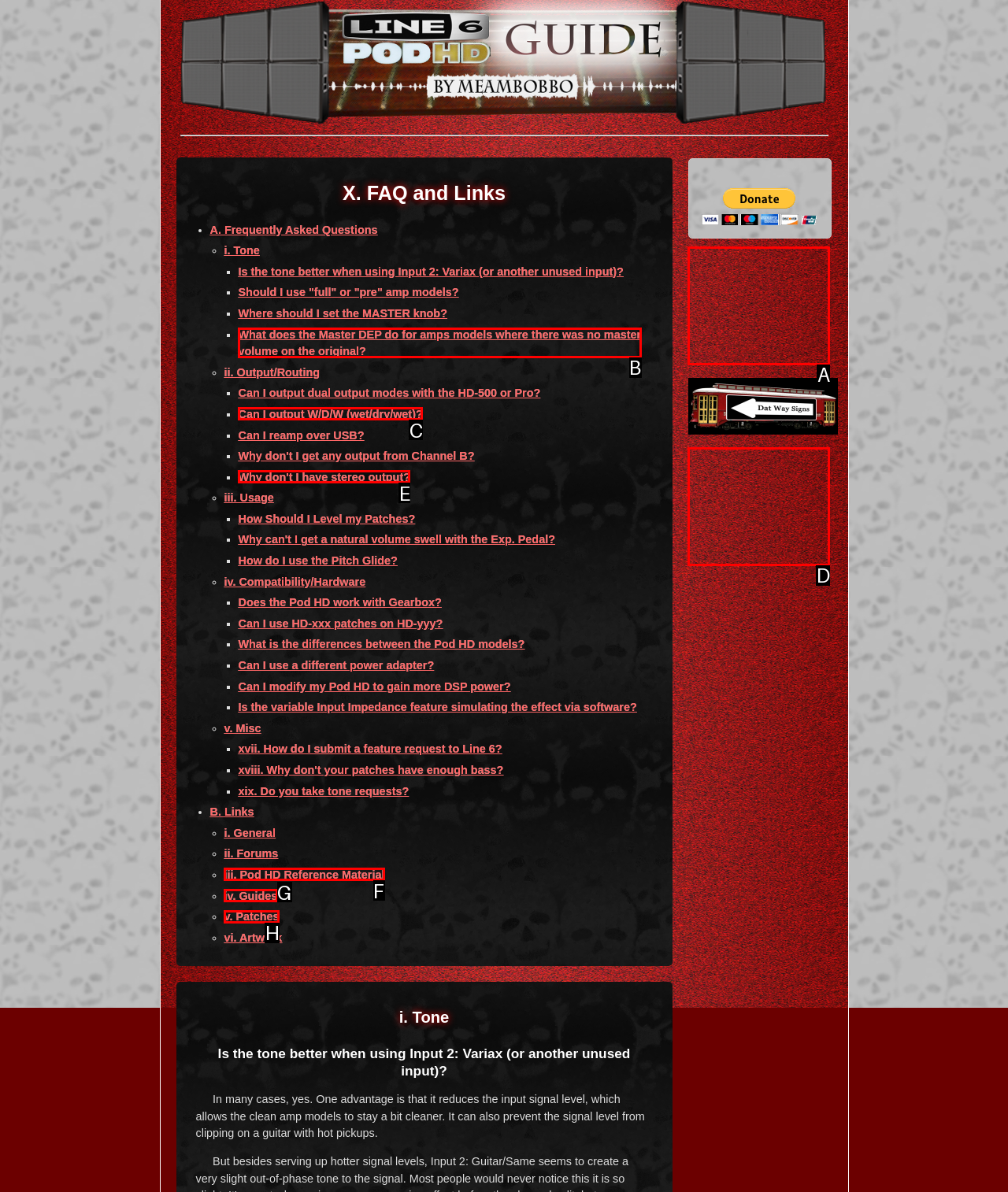From the given choices, determine which HTML element matches the description: v. Patches. Reply with the appropriate letter.

H